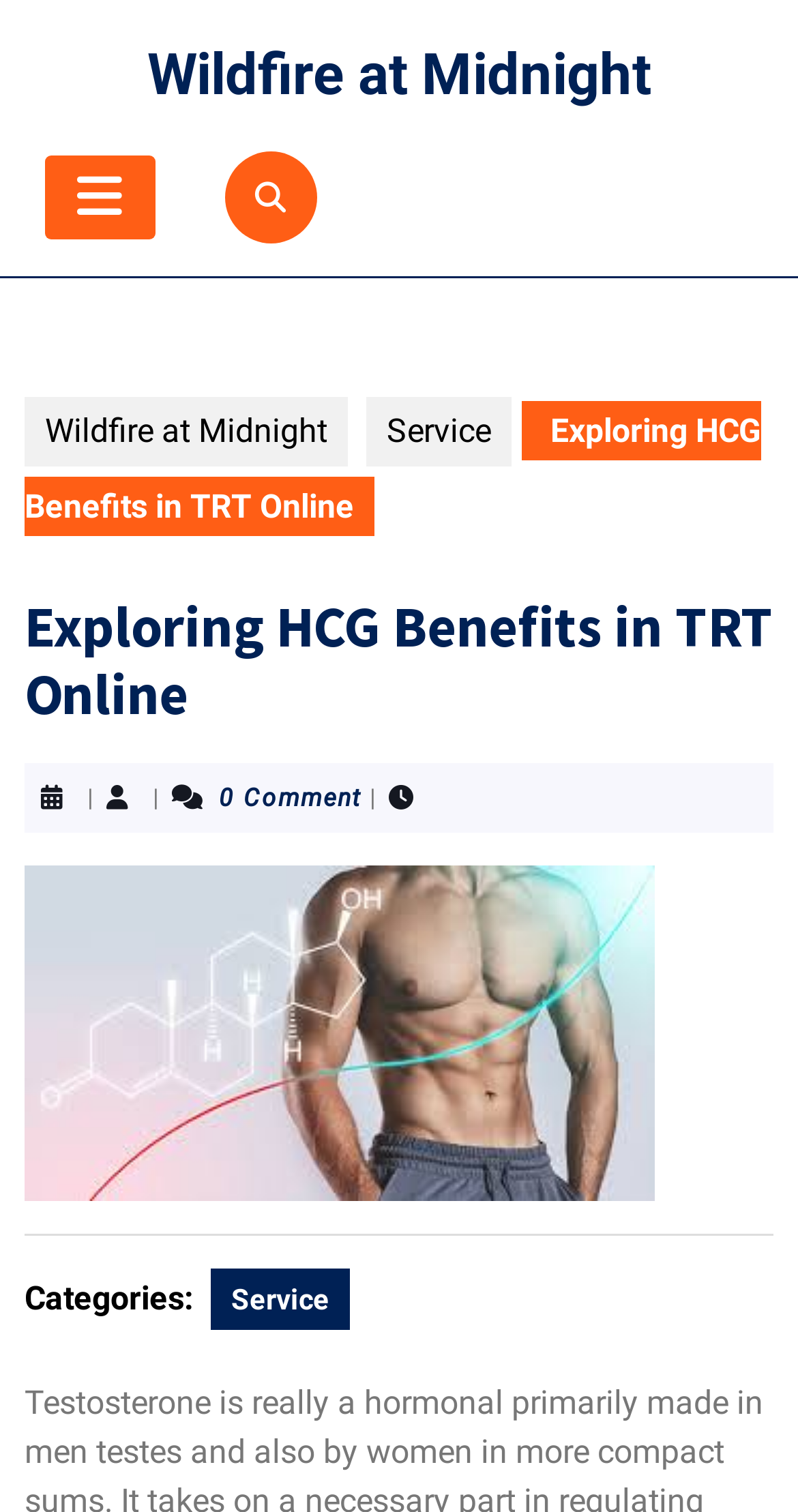Provide a brief response using a word or short phrase to this question:
Is there an image on this webpage?

Yes